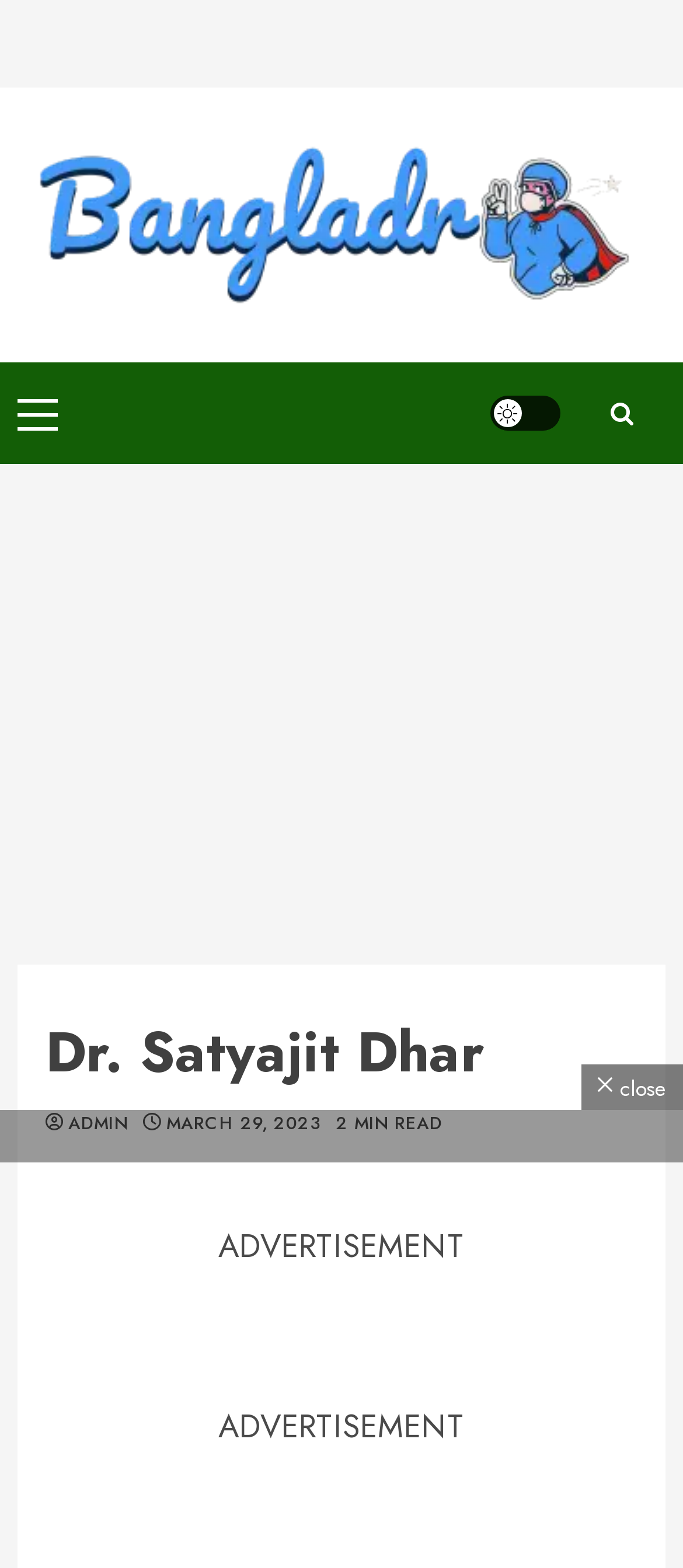What is the text above the 'ADVERTISEMENT' section?
Refer to the image and give a detailed response to the question.

I found the text by examining the section above the 'ADVERTISEMENT' section, where it is displayed as '2 MIN READ'.